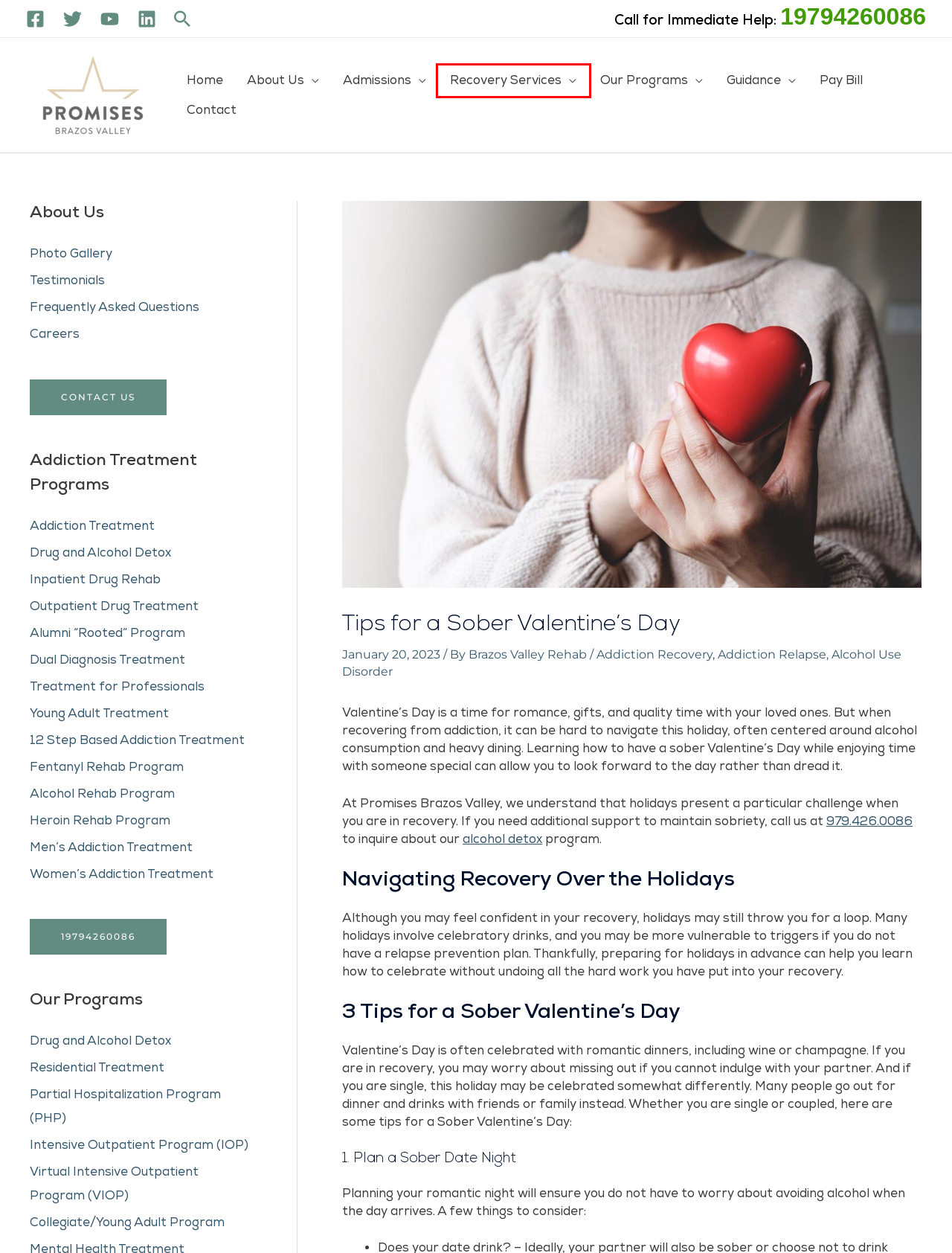Review the screenshot of a webpage that includes a red bounding box. Choose the most suitable webpage description that matches the new webpage after clicking the element within the red bounding box. Here are the candidates:
A. Partial Hospitalization Program | Texas Rehab Center
B. About Promises Brazos Valley Rehab | Drug Addiction Rehab Center
C. Account Information: One Time Payment: Promises Behavioral Health
D. What is Drug and Alcohol Detox Like? | Promises Brazos Valley
E. Young Adult Addiction Treatment | College Station | Promises Brazos Valle
F. Evidence-Based Recovery Services | Promises Brazos Valley Rehab
G. Photo Gallery | Drug Treatment Center | Promises Brazos Valley Rehab
H. Addiction Program for College Students | Promises Brazos Valley

F